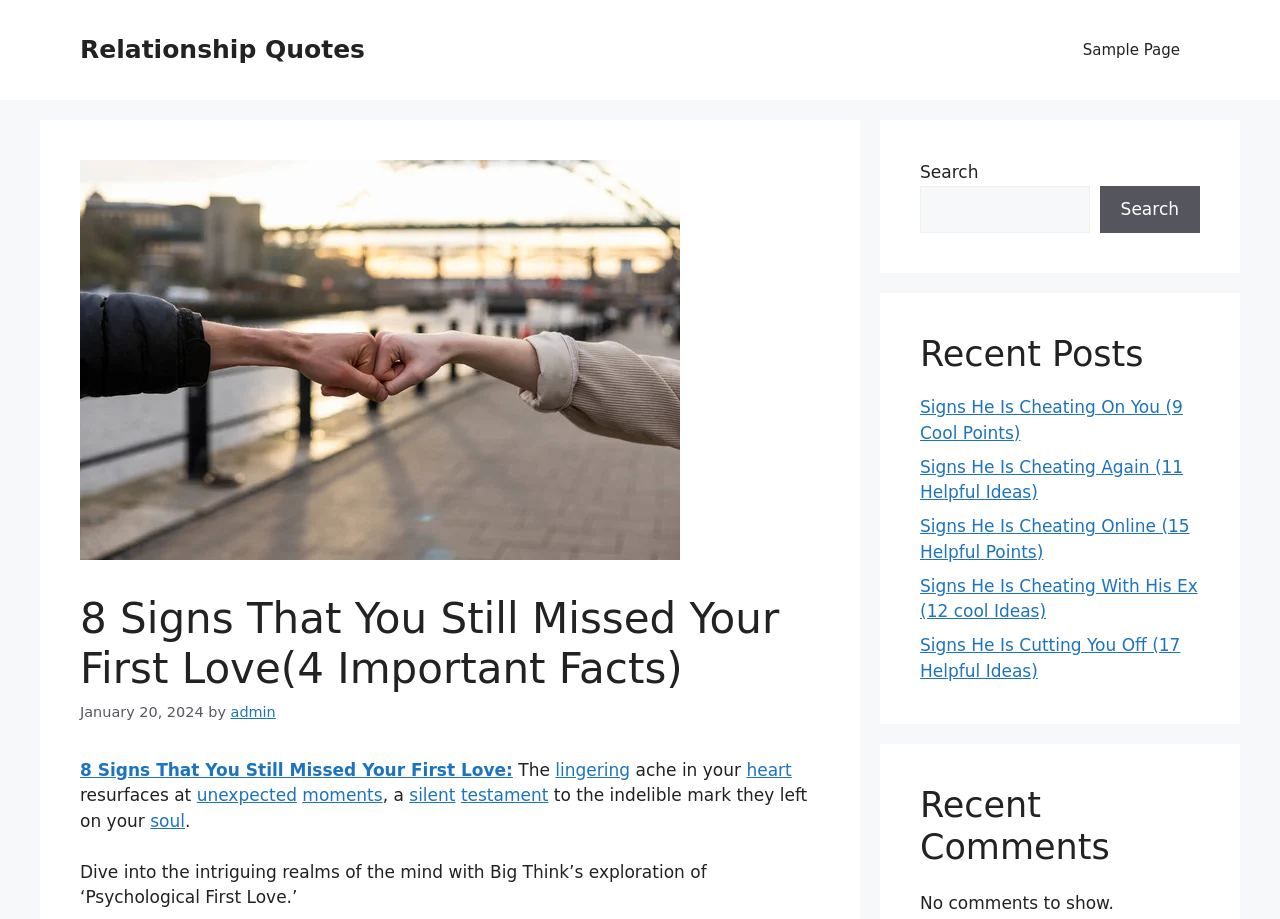Extract the primary heading text from the webpage.

8 Signs That You Still Missed Your First Love(4 Important Facts)